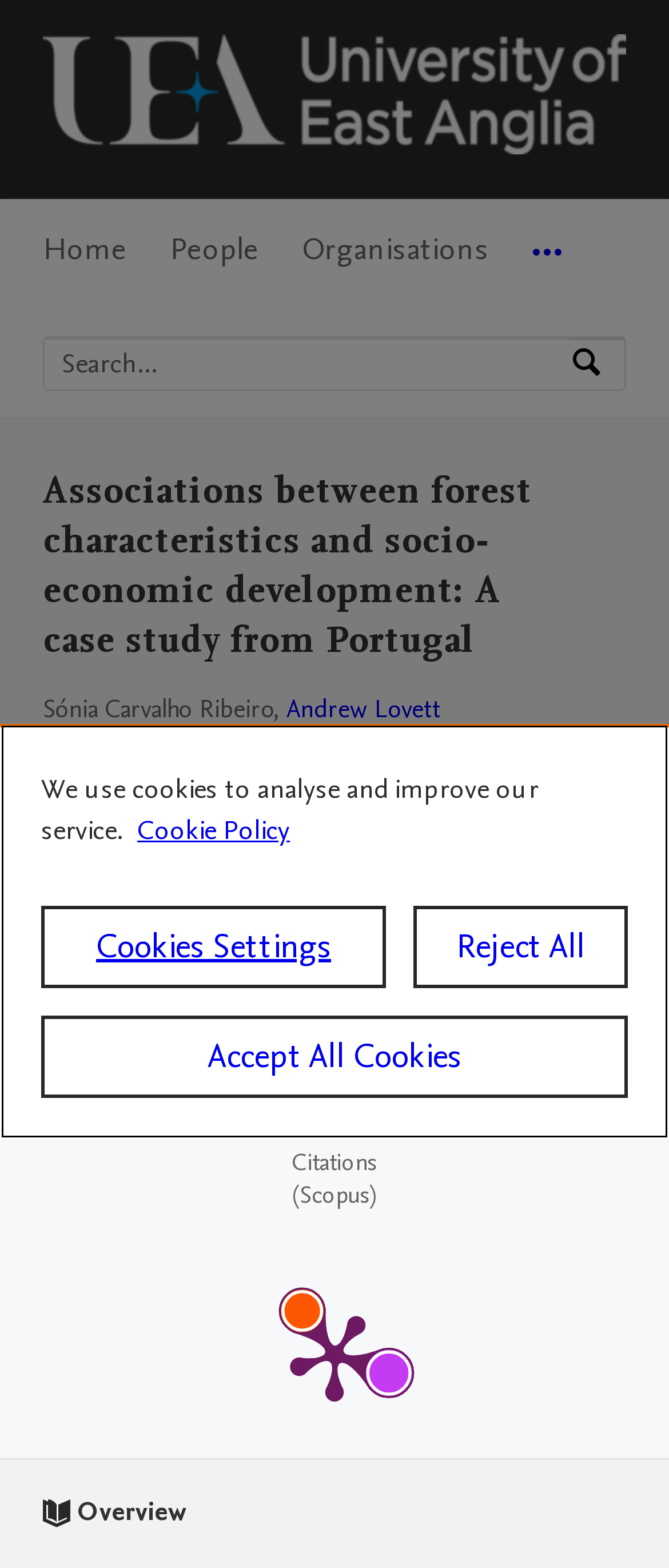Predict the bounding box of the UI element based on the description: "Environmental Social Sciences". The coordinates should be four float numbers between 0 and 1, formatted as [left, top, right, bottom].

[0.064, 0.523, 0.777, 0.566]